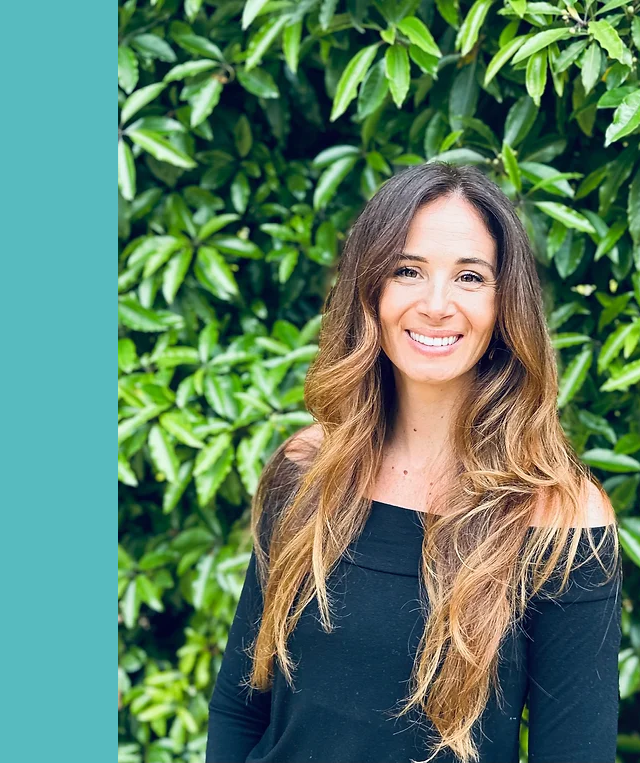What is the background of the image?
Please give a detailed and elaborate answer to the question.

The caption states that the background of the image is 'filled with lush green foliage', creating a harmonious connection with nature.